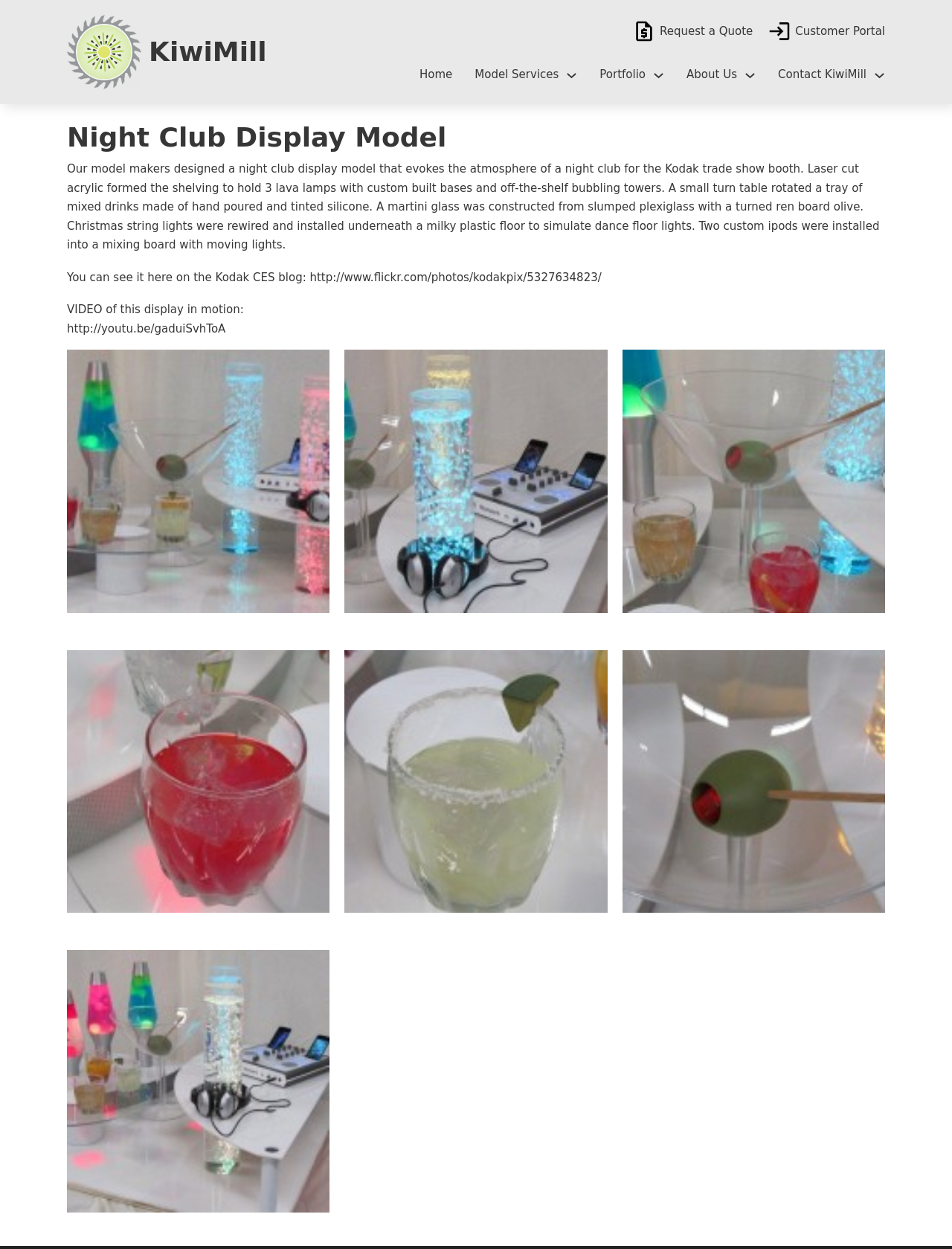Pinpoint the bounding box coordinates of the area that must be clicked to complete this instruction: "Click the 'Contact KiwiMill' link".

[0.817, 0.053, 0.91, 0.068]